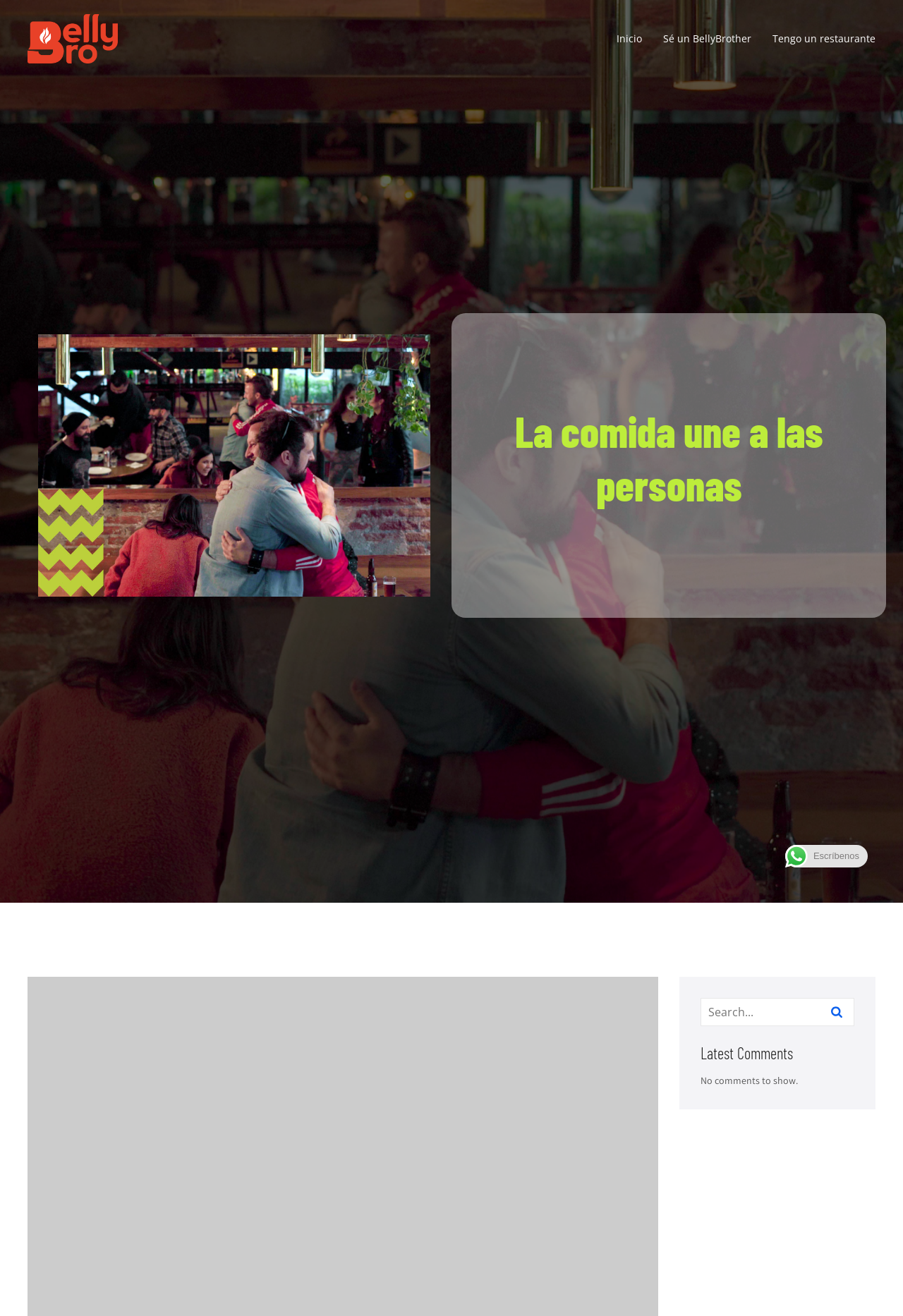What is the theme of the image at the top?
Give a detailed explanation using the information visible in the image.

The figure element at coordinates [0.042, 0.254, 0.477, 0.453] is likely an image, and the heading element with the text 'La comida une a las personas' at coordinates [0.512, 0.308, 0.97, 0.389] suggests that the image is related to food or cuisine.